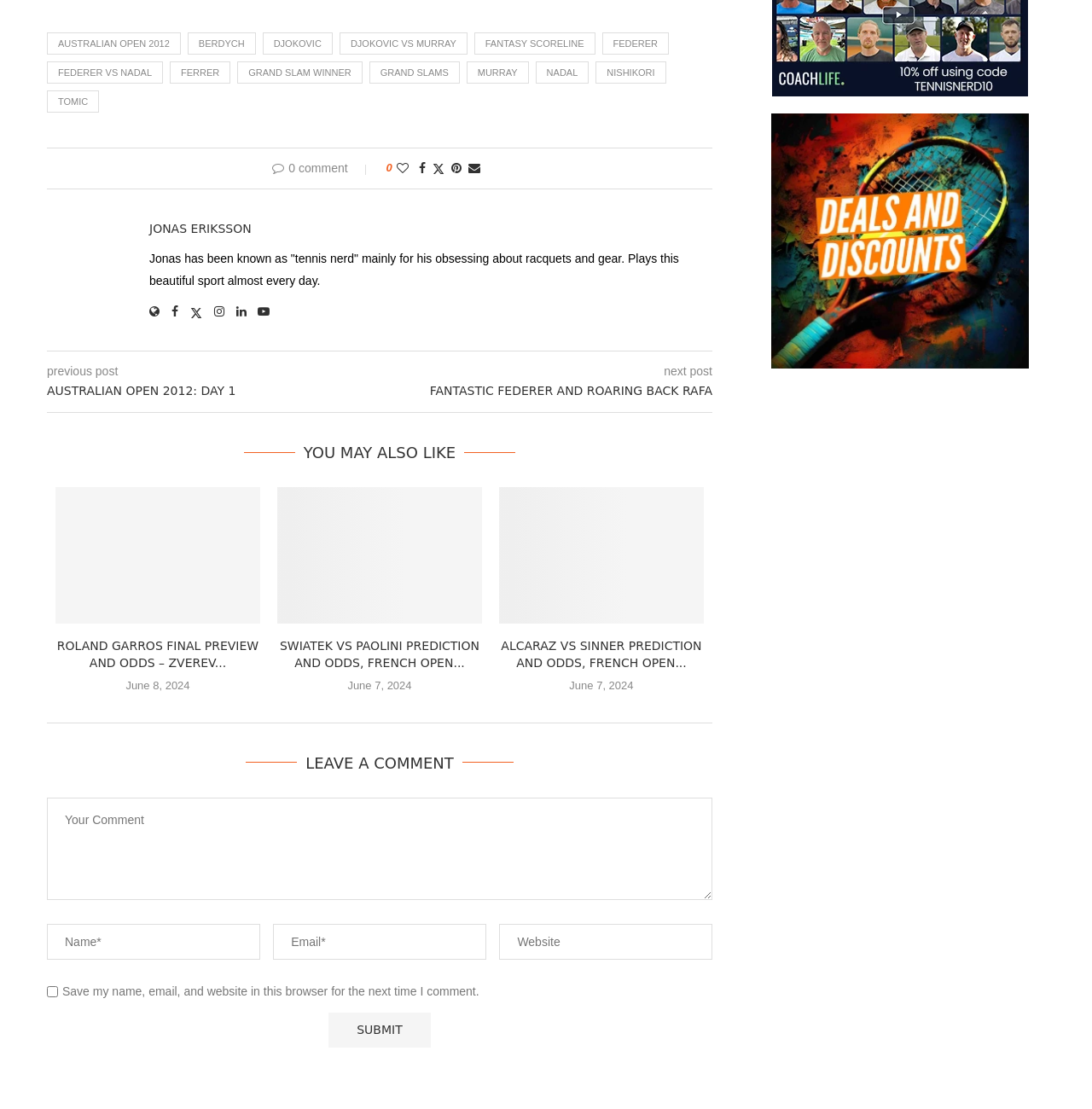Can you find the bounding box coordinates of the area I should click to execute the following instruction: "Submit your comment"?

[0.301, 0.913, 0.395, 0.945]